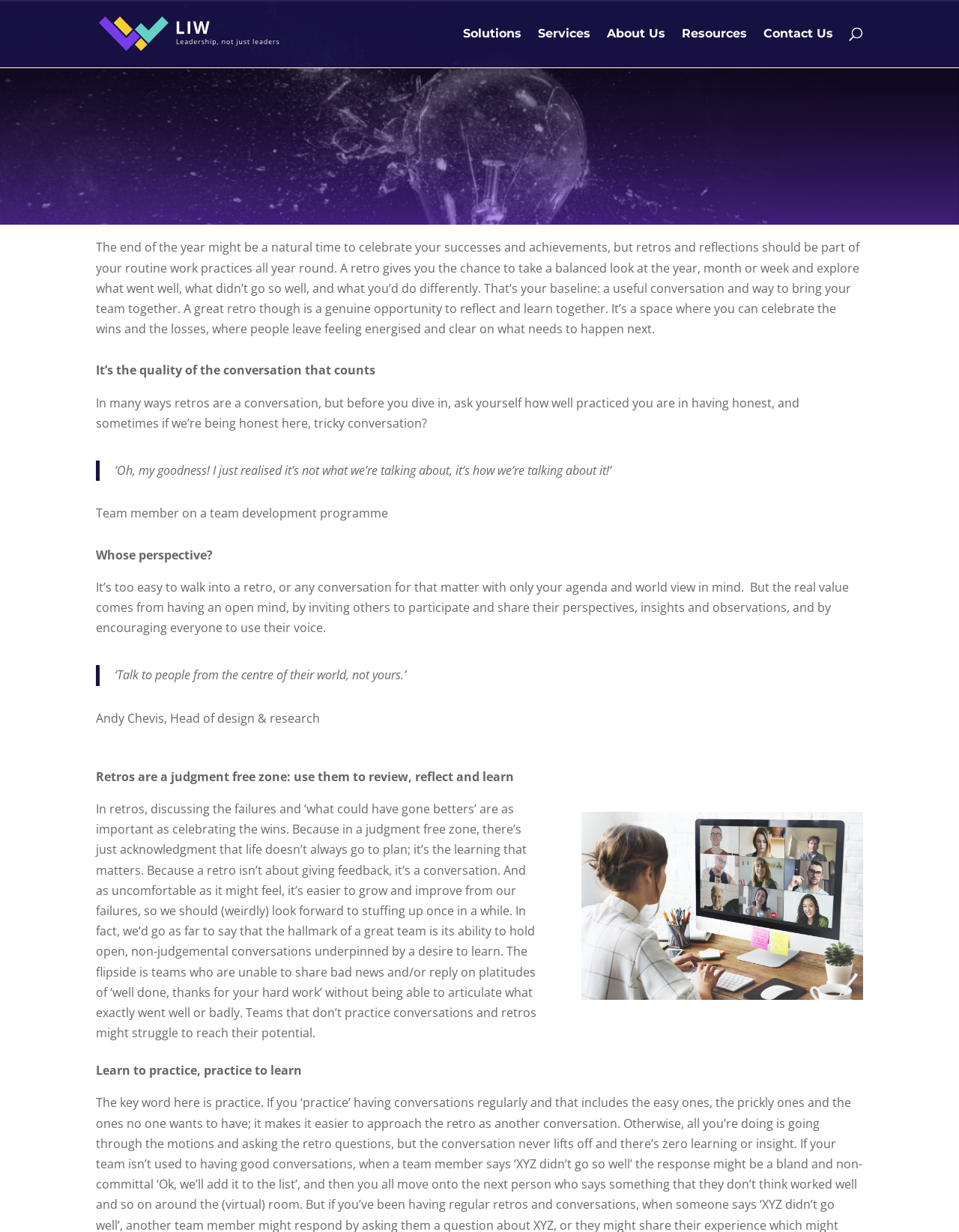What is the theme of the article or content?
Answer the question with a single word or phrase derived from the image.

Retros and reflections